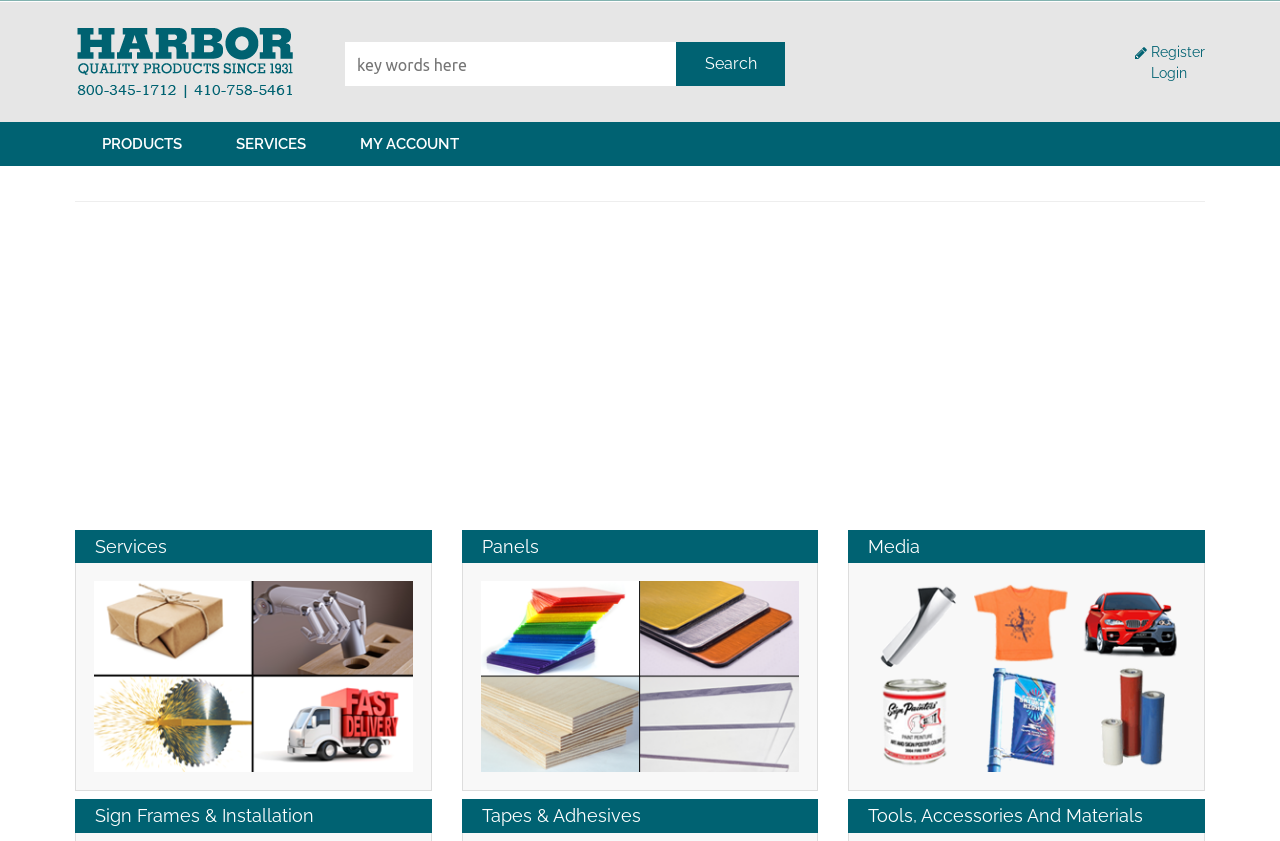What is the purpose of the textbox?
Using the image as a reference, answer with just one word or a short phrase.

Search